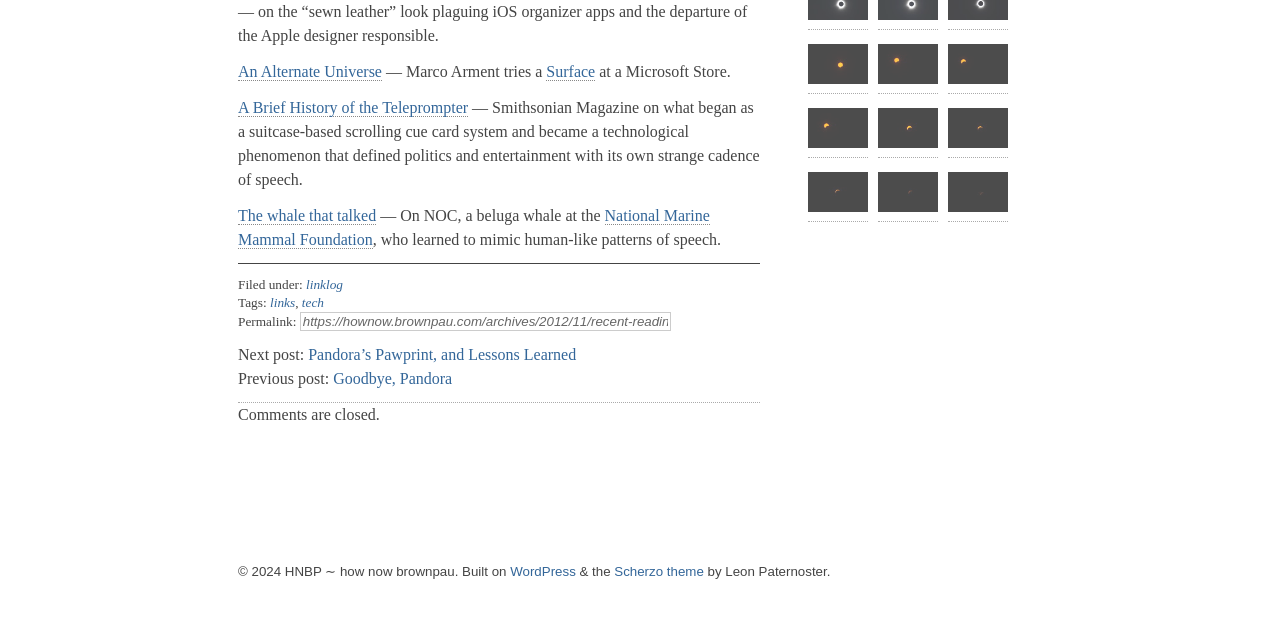Find the bounding box coordinates of the UI element according to this description: "linklog".

[0.239, 0.433, 0.268, 0.456]